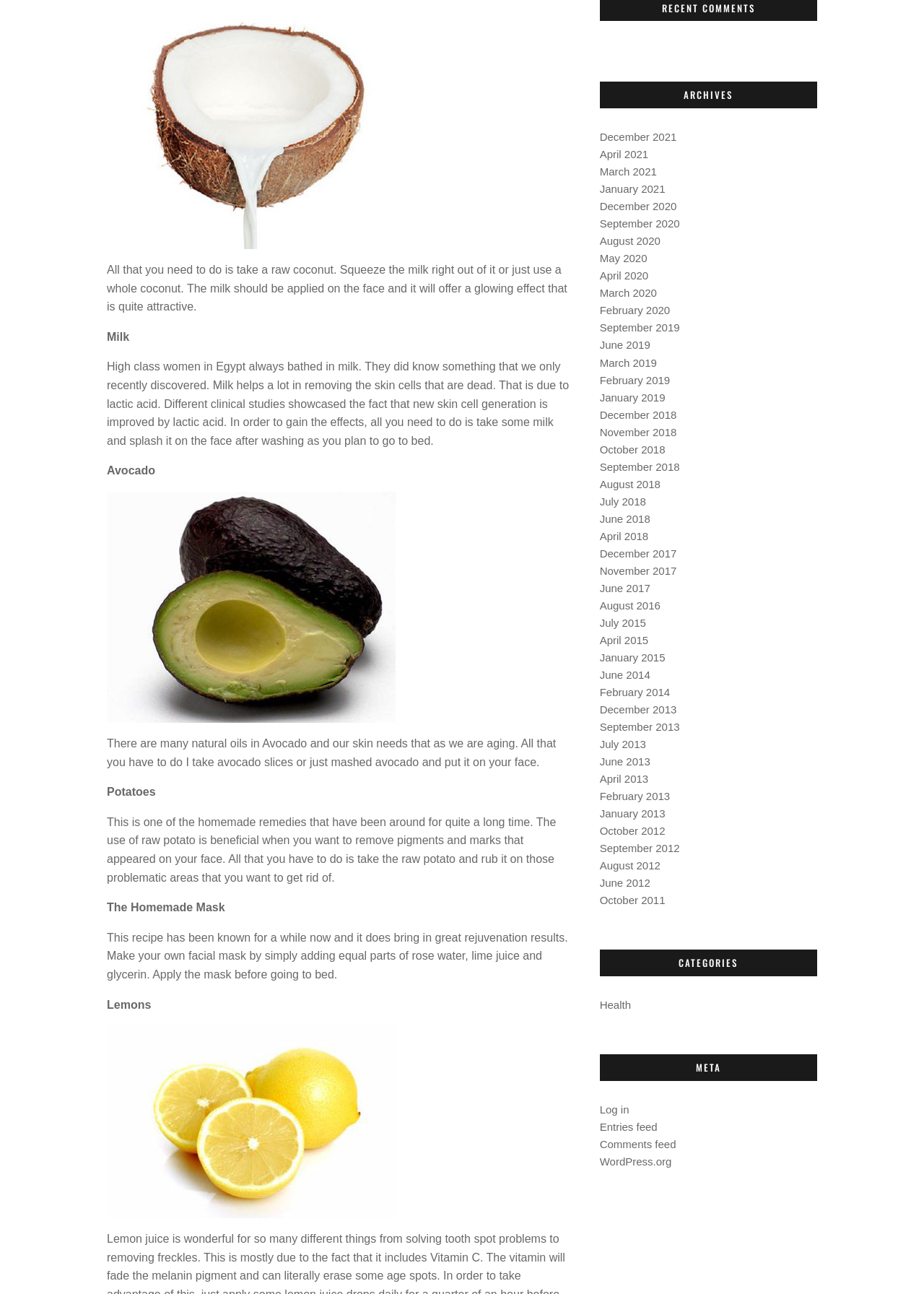Provide the bounding box coordinates for the UI element described in this sentence: "WordPress.org". The coordinates should be four float values between 0 and 1, i.e., [left, top, right, bottom].

[0.649, 0.893, 0.727, 0.902]